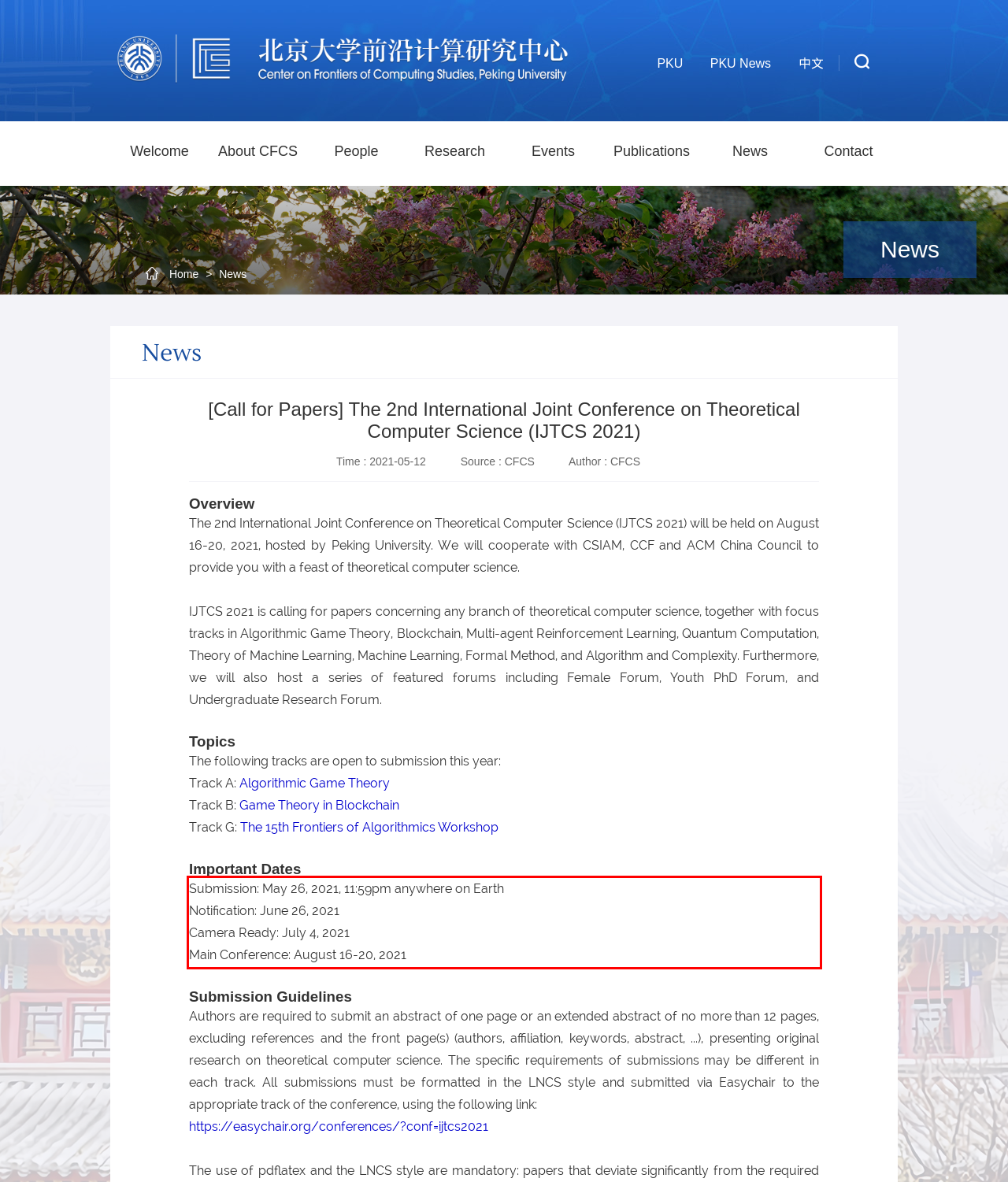With the provided screenshot of a webpage, locate the red bounding box and perform OCR to extract the text content inside it.

Submission: May 26, 2021, 11:59pm anywhere on Earth Notification: June 26, 2021 Camera Ready: July 4, 2021 Main Conference: August 16-20, 2021